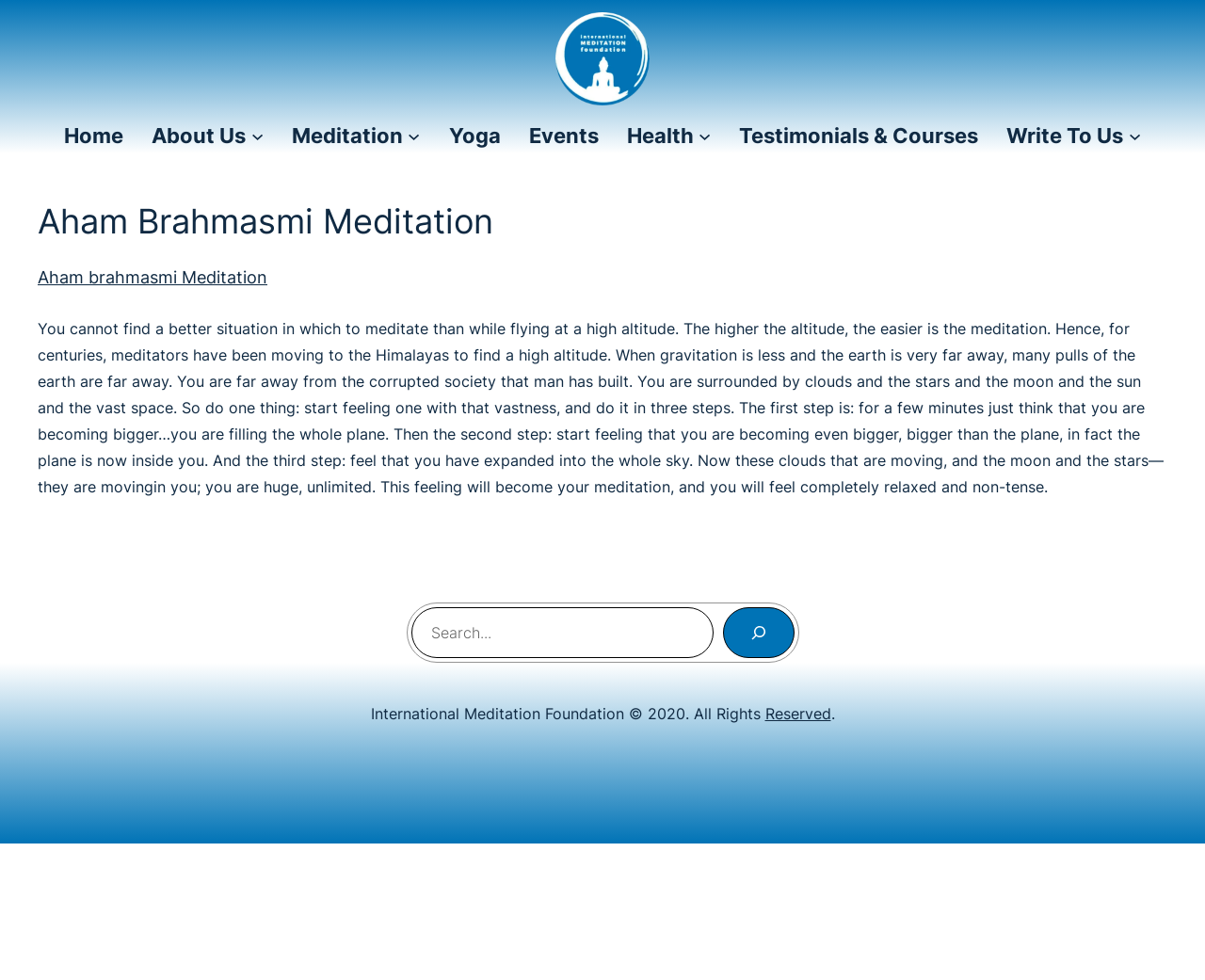Please indicate the bounding box coordinates for the clickable area to complete the following task: "Click on the 'Home' link". The coordinates should be specified as four float numbers between 0 and 1, i.e., [left, top, right, bottom].

[0.053, 0.12, 0.102, 0.157]